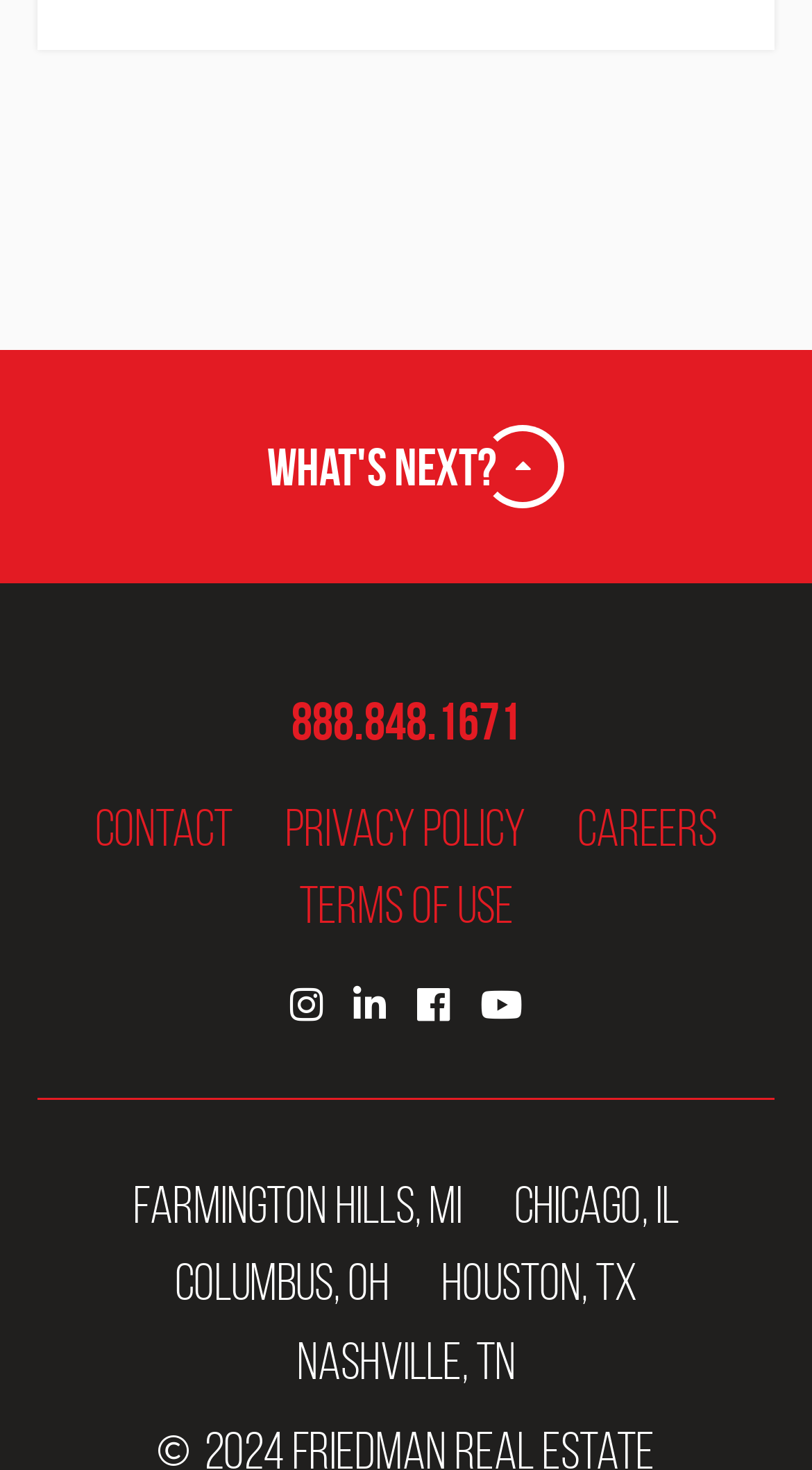Determine the bounding box coordinates for the UI element with the following description: "What's Next?". The coordinates should be four float numbers between 0 and 1, represented as [left, top, right, bottom].

[0.329, 0.289, 0.671, 0.346]